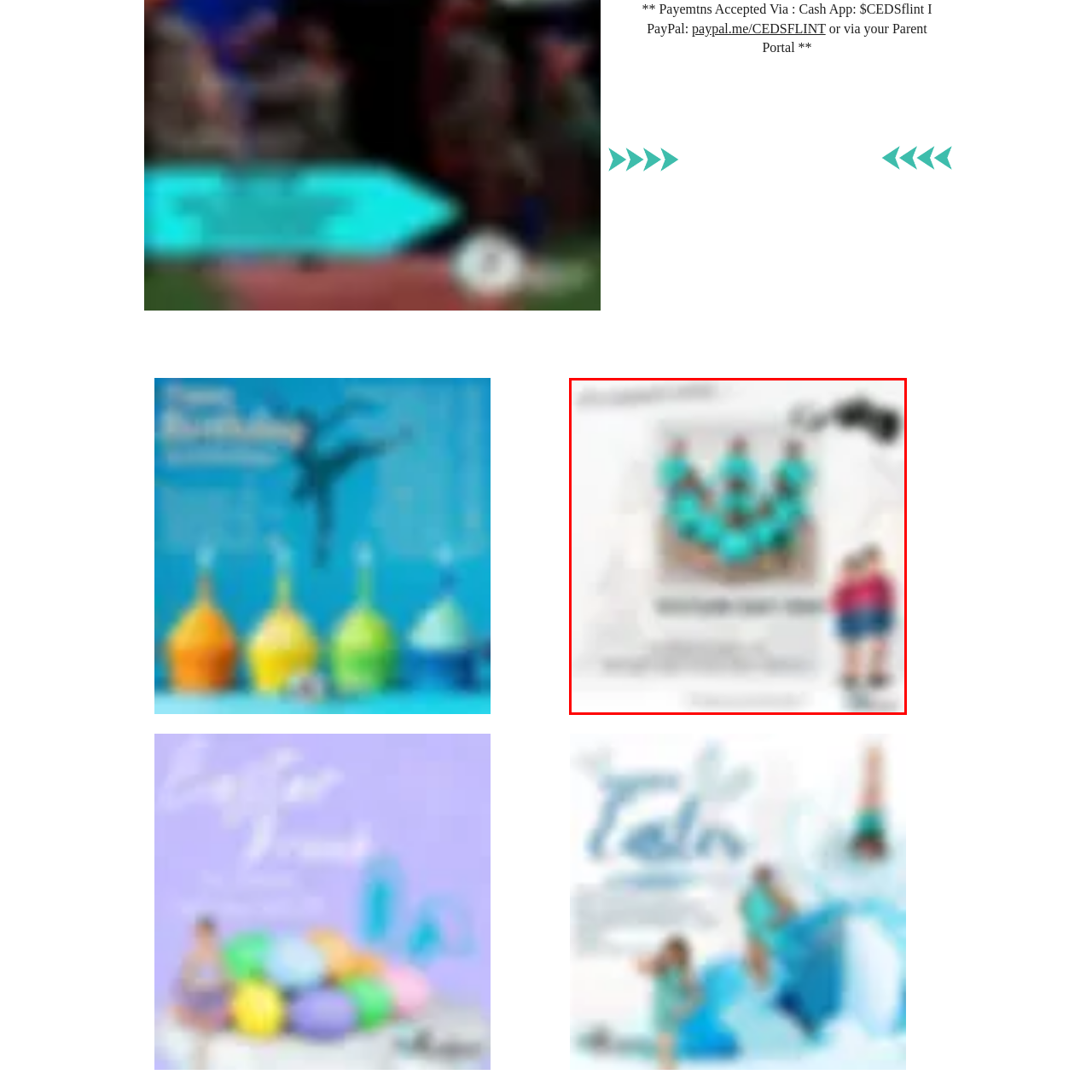Create an extensive caption describing the content of the image outlined in red.

The image features a vibrant design showcasing a group of eight individuals, each wearing striking turquoise outfits, arranged in a visually dynamic pattern that draws attention. The background is primarily light, enhancing the colorful attire of the participants. Accompanying the central image, there is an illustration of two kids dressed in bright outfits, standing together with an innocent and cheerful demeanor. 

Prominently displayed at the top of the image is a catchy phrase or title that captures the essence of the event or celebration being referenced, emphasizing togetherness and joy. Below the image, important details are presented about the occasion or program, inviting viewers to engage or participate. 

Overall, the composition effectively conveys a sense of fun and community, making it an appealing visual for potential attendees or supporters.